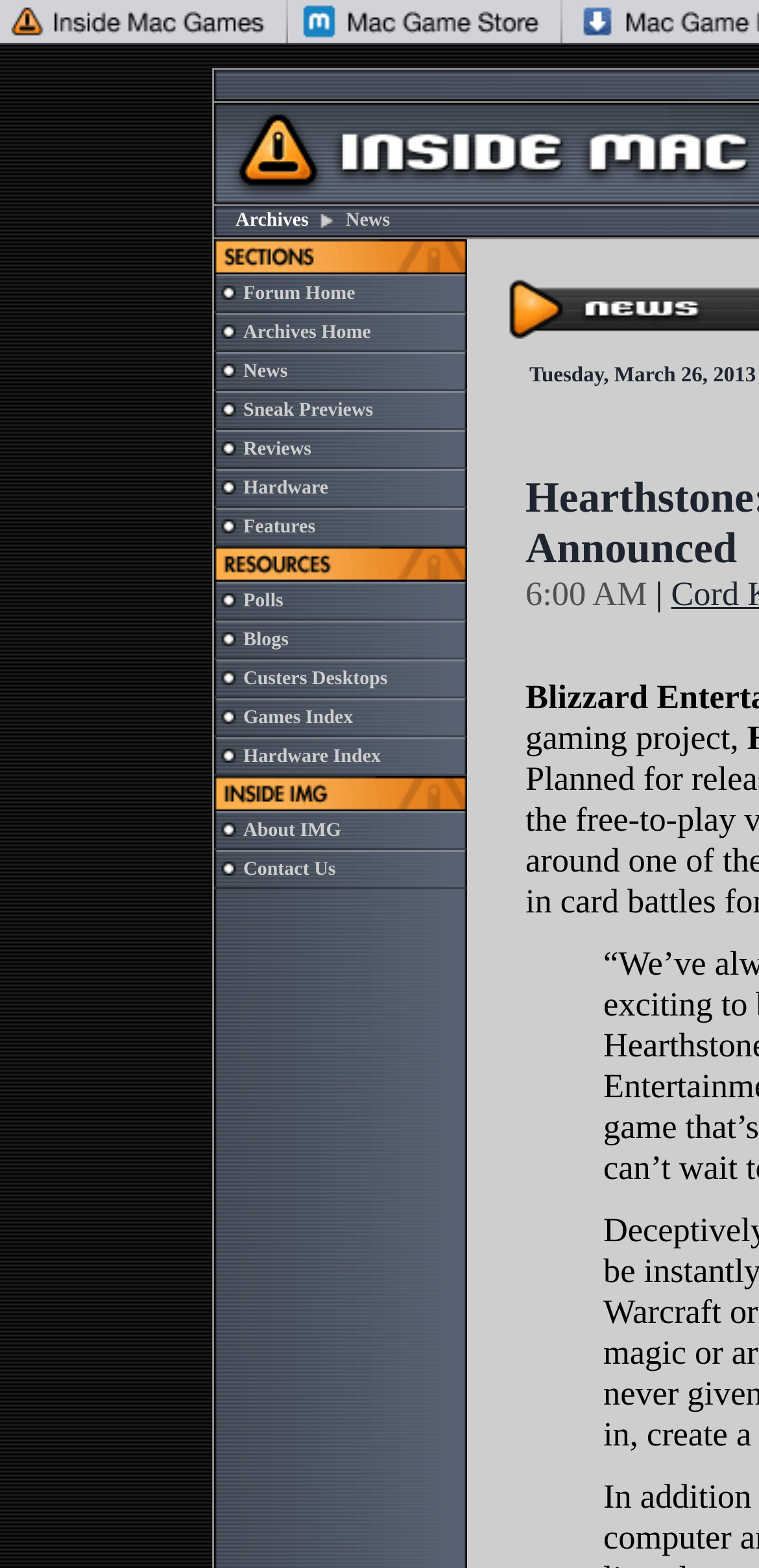Please determine the bounding box coordinates of the element to click in order to execute the following instruction: "Click on the Archives link". The coordinates should be four float numbers between 0 and 1, specified as [left, top, right, bottom].

[0.31, 0.134, 0.407, 0.148]